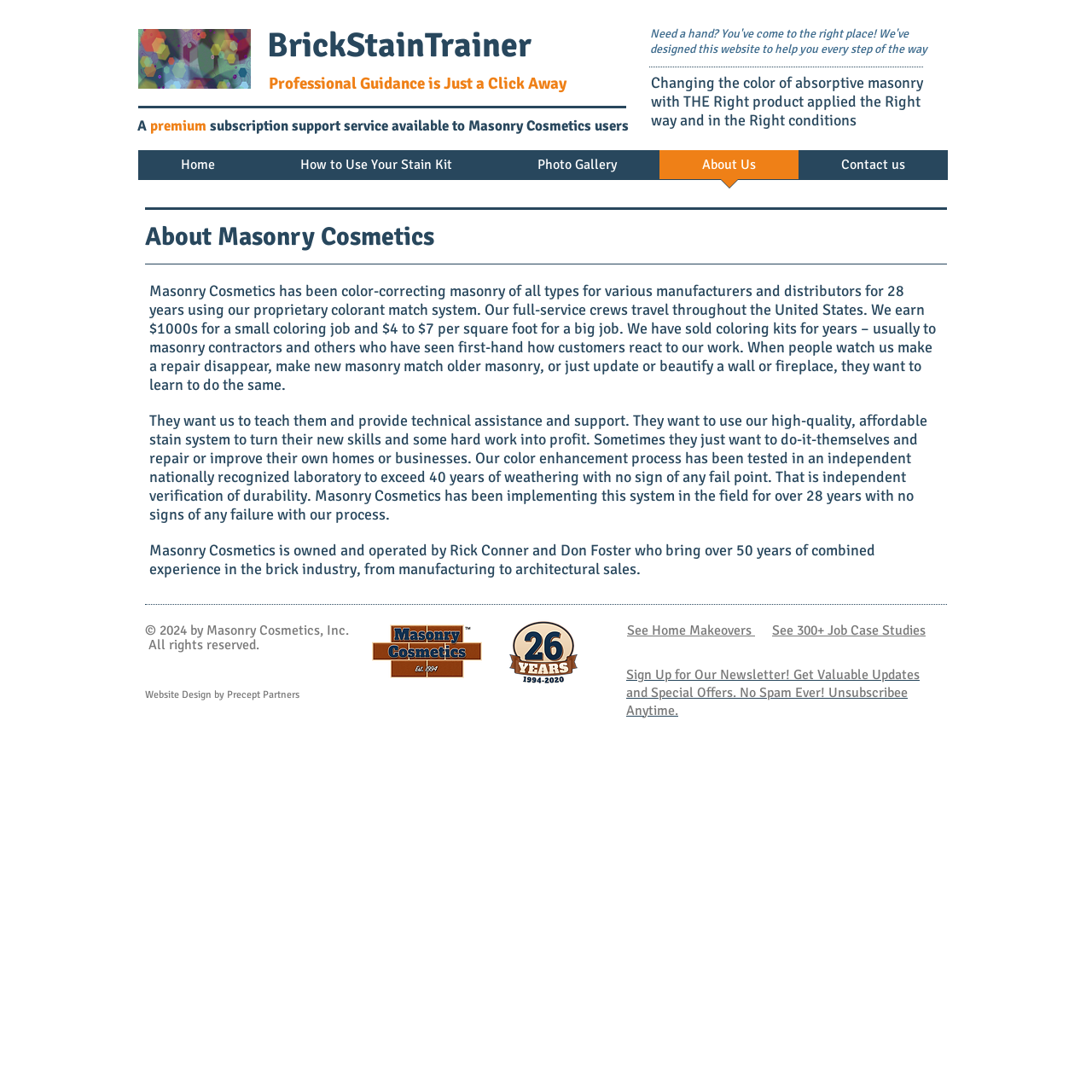Identify the bounding box coordinates of the region that should be clicked to execute the following instruction: "Click the 'About Us' link".

[0.604, 0.138, 0.731, 0.174]